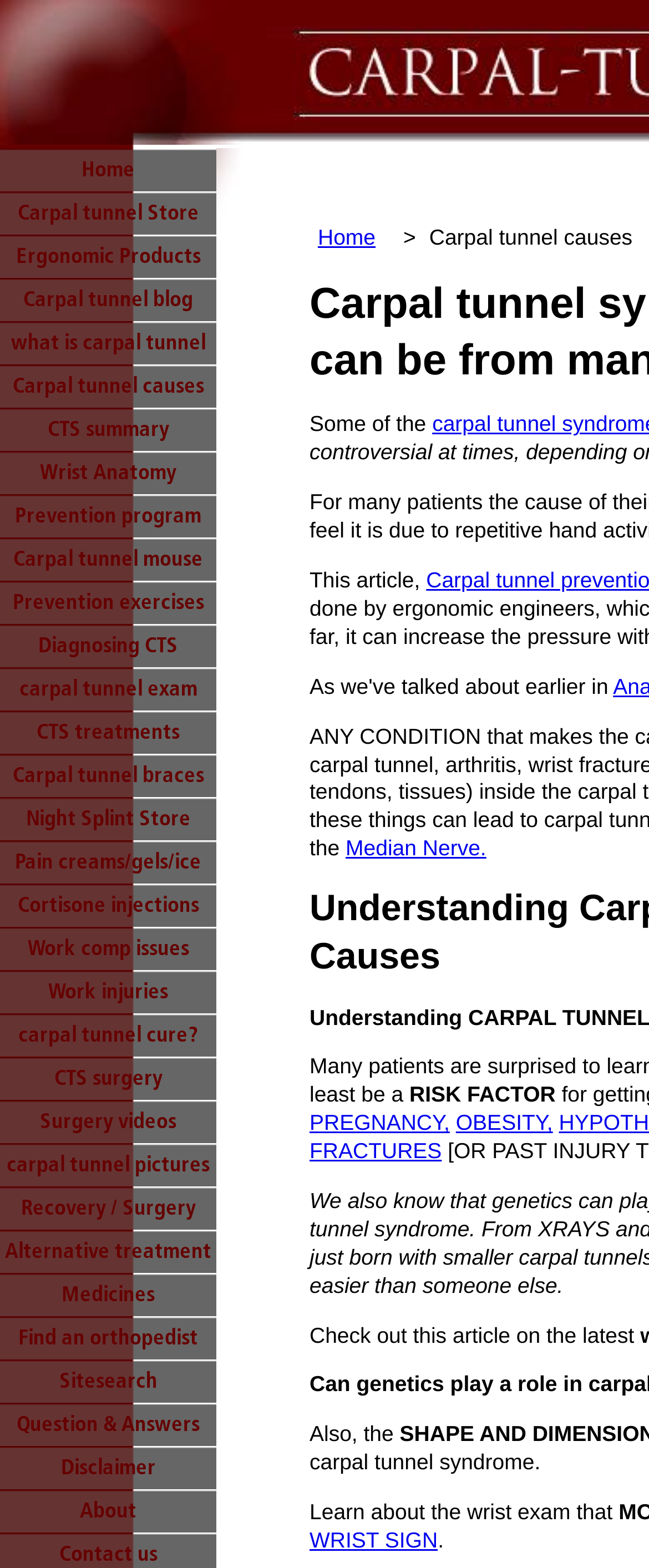Find the bounding box coordinates for the element that must be clicked to complete the instruction: "Check out 'What is carpal tunnel'". The coordinates should be four float numbers between 0 and 1, indicated as [left, top, right, bottom].

[0.0, 0.205, 0.333, 0.232]